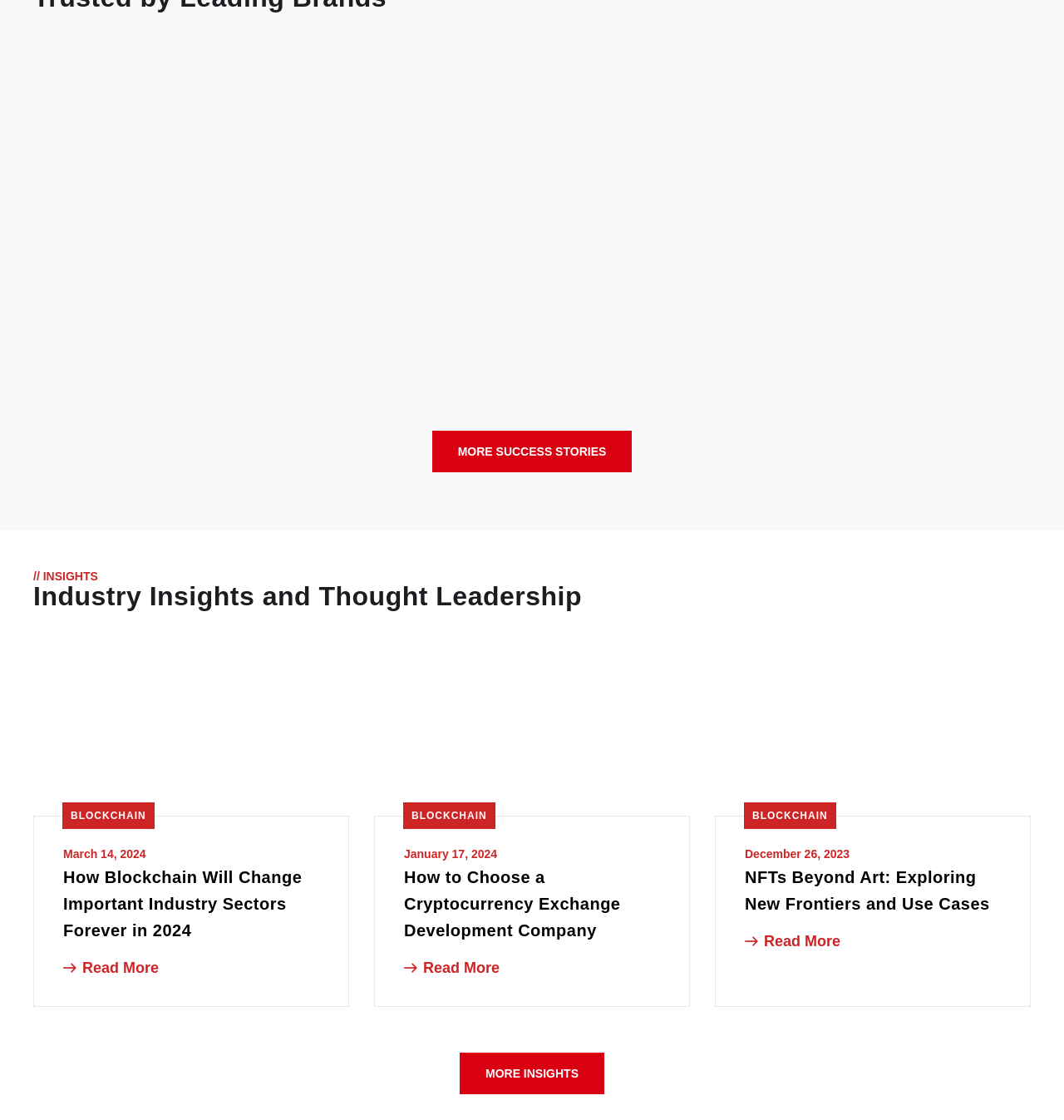What is the name of the app mentioned on the webpage?
Please look at the screenshot and answer using one word or phrase.

K-WALLET APP